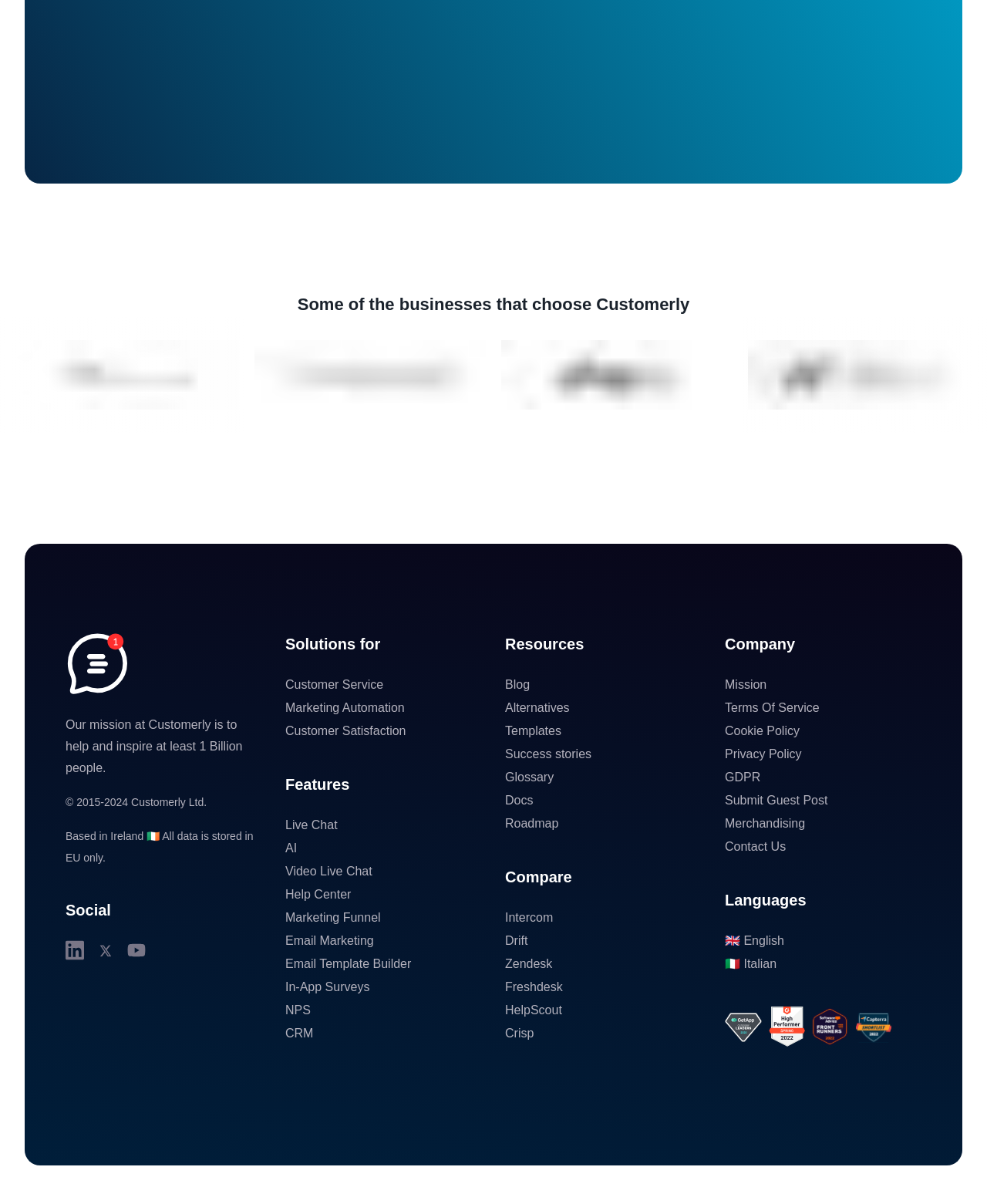Determine the bounding box coordinates for the HTML element described here: "In-App Surveys".

[0.289, 0.814, 0.375, 0.825]